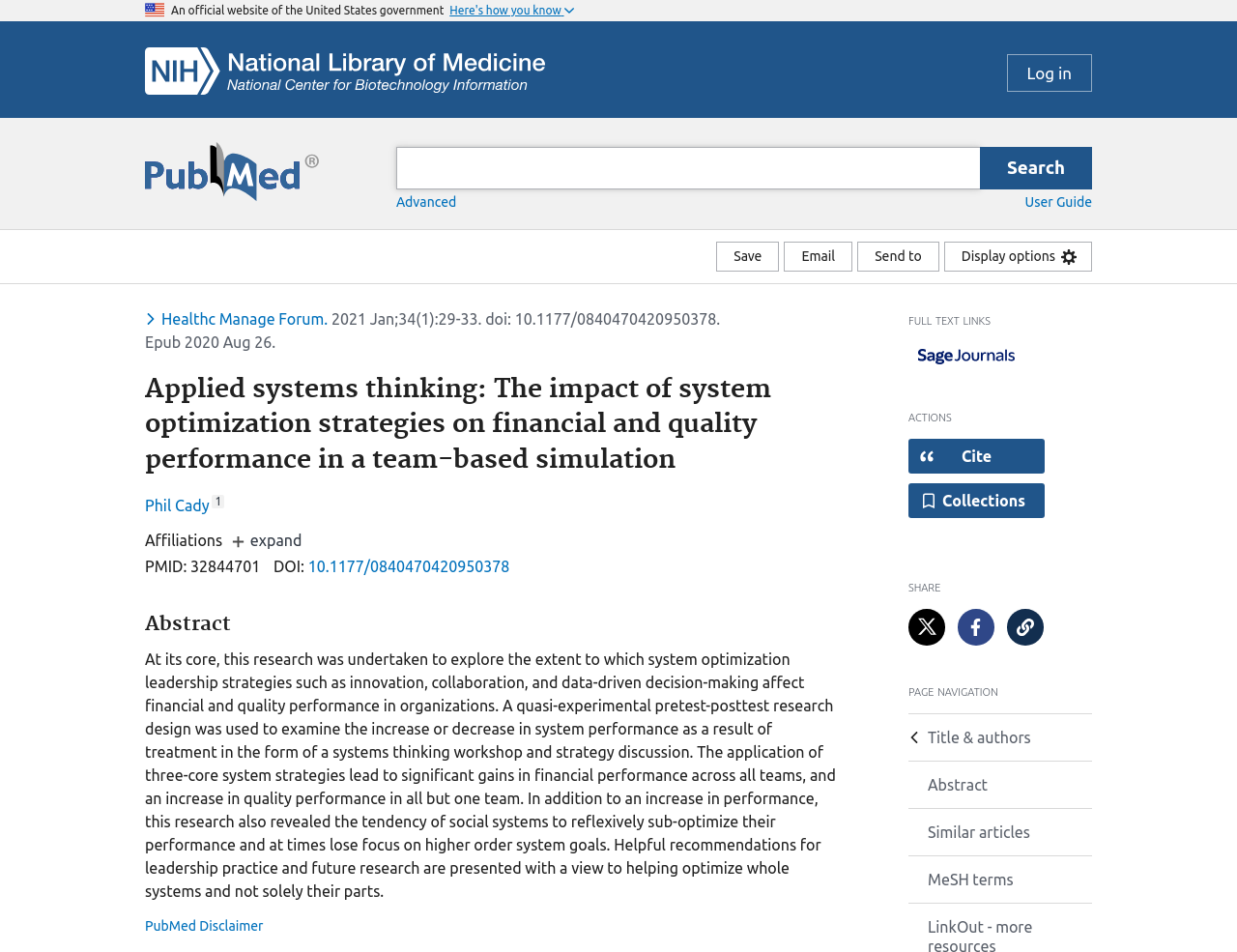What is the title of the research paper?
Using the image as a reference, give a one-word or short phrase answer.

Applied systems thinking